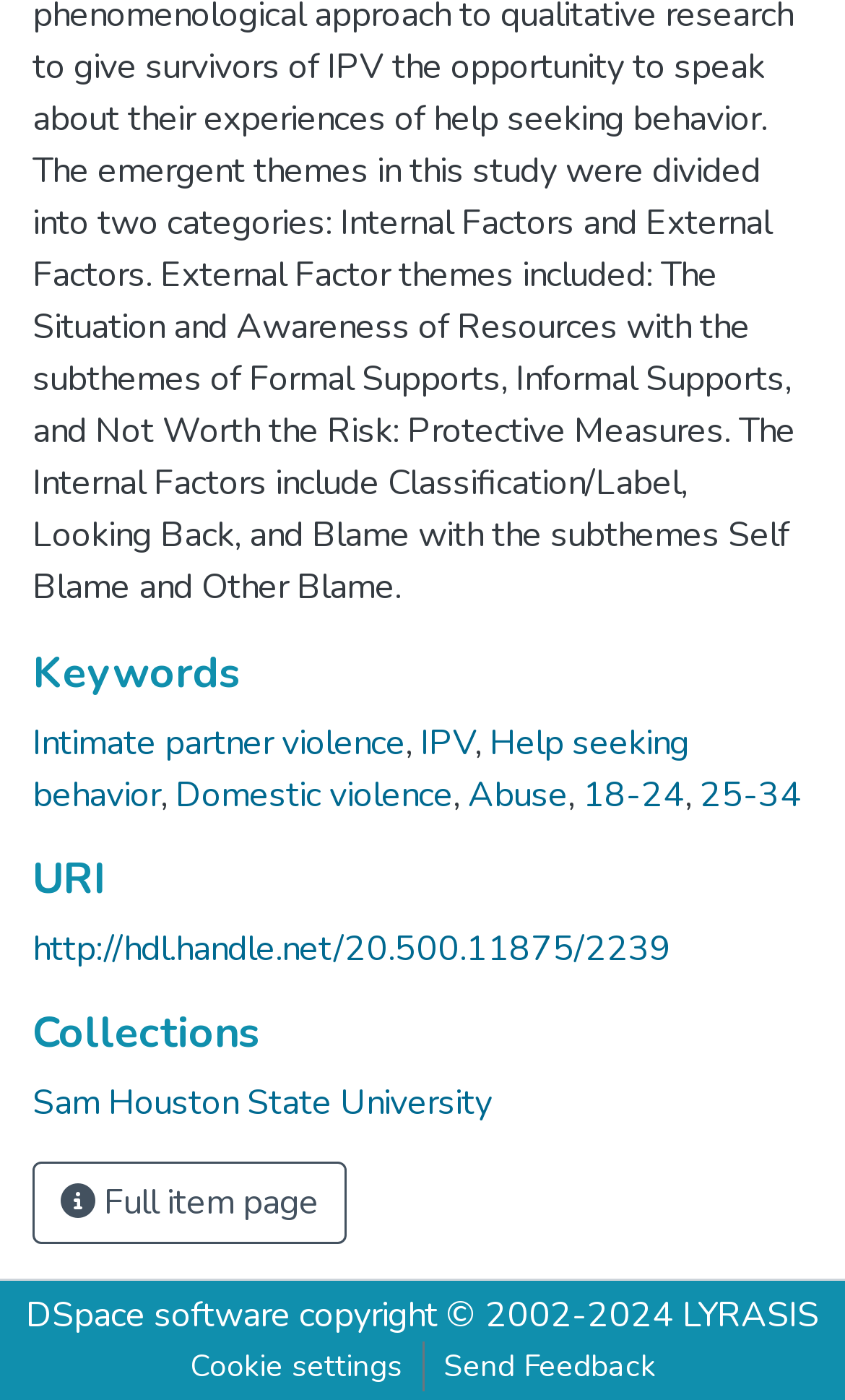Determine the bounding box coordinates of the section I need to click to execute the following instruction: "Visit Sam Houston State University". Provide the coordinates as four float numbers between 0 and 1, i.e., [left, top, right, bottom].

[0.038, 0.771, 0.582, 0.805]